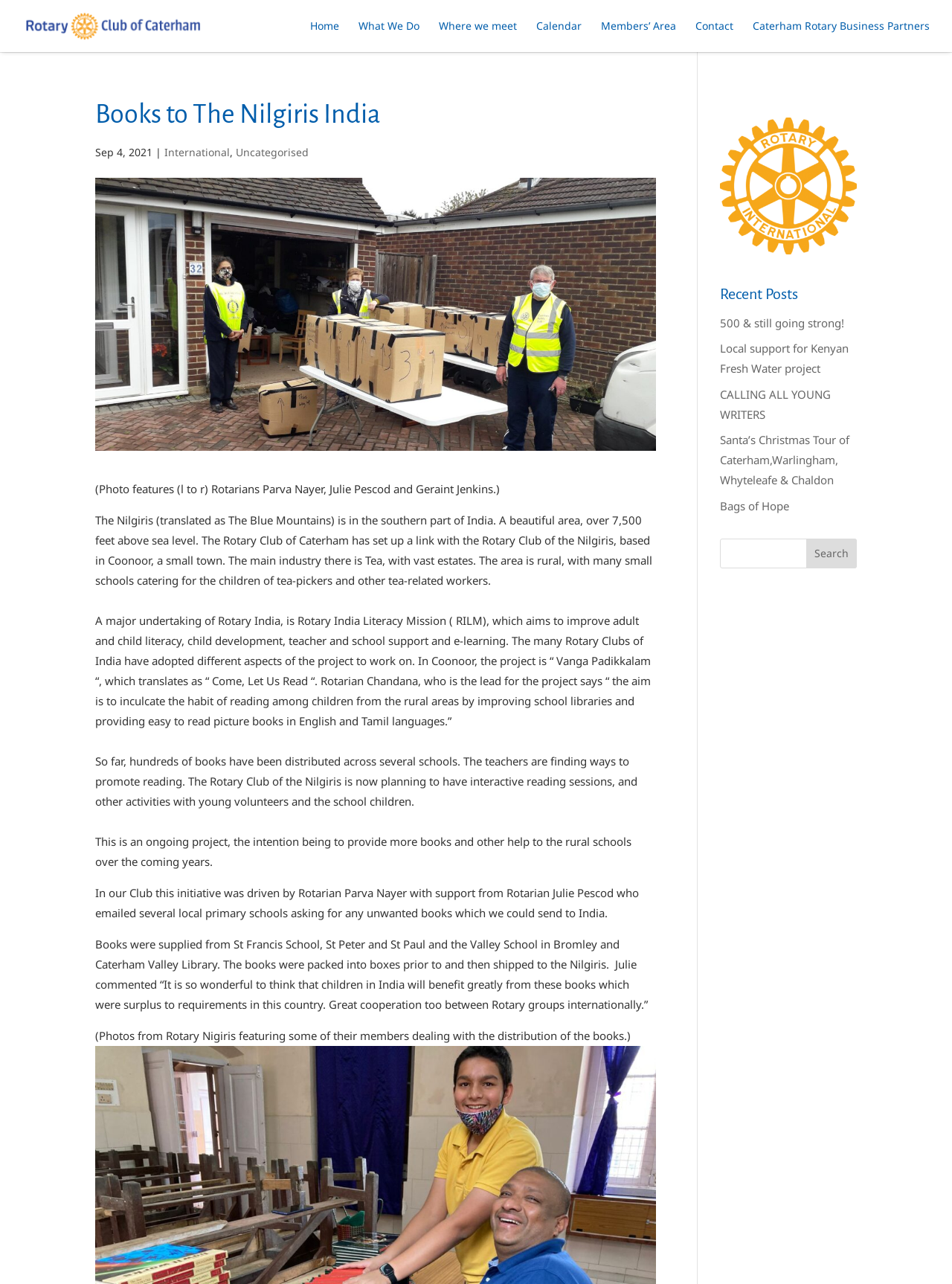Give a concise answer using only one word or phrase for this question:
What is the purpose of the 'Vanga Padikkalam' project?

To inculcate the habit of reading among children